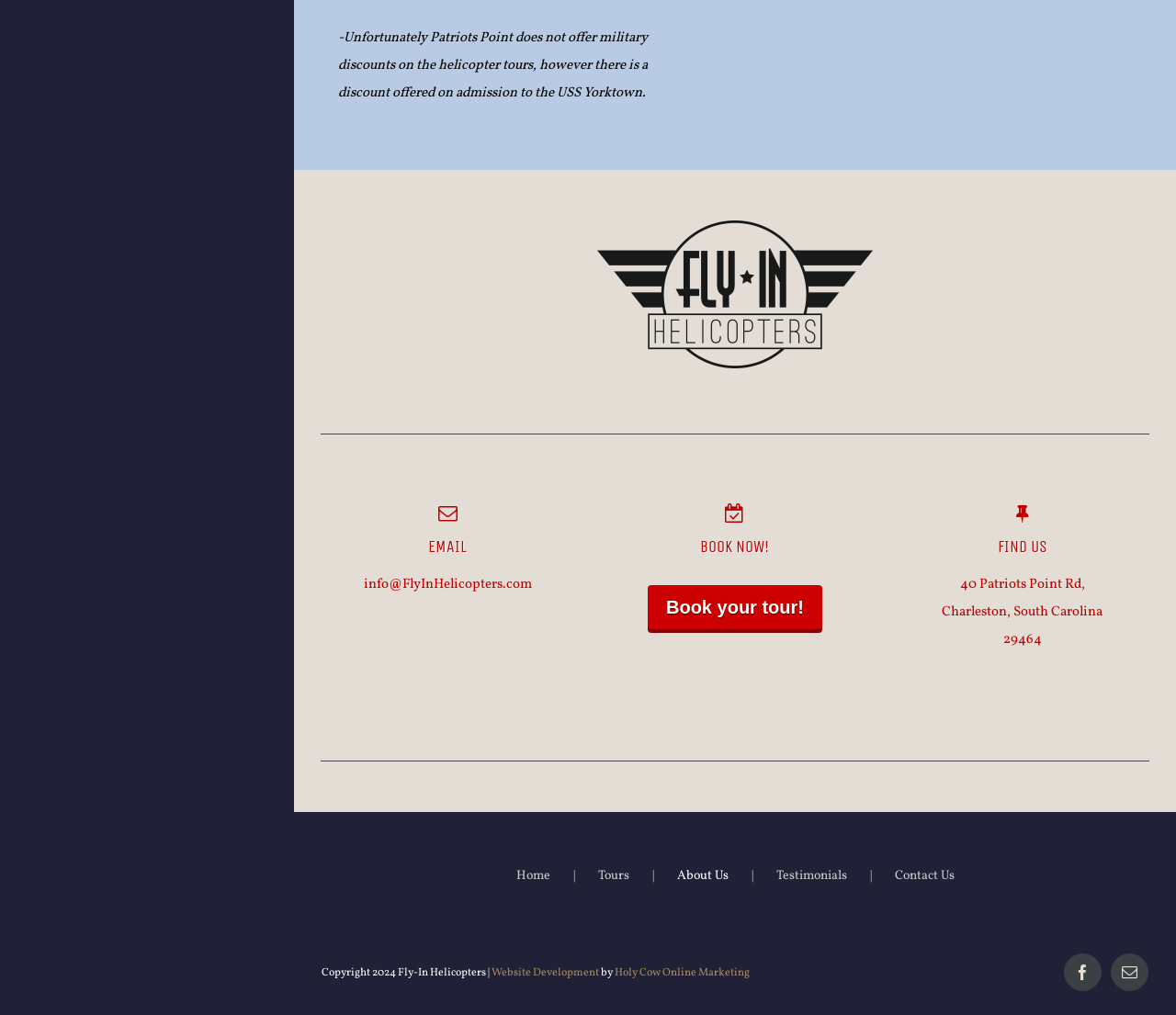What is the email address to contact?
Please look at the screenshot and answer using one word or phrase.

info@FlyInHelicopters.com